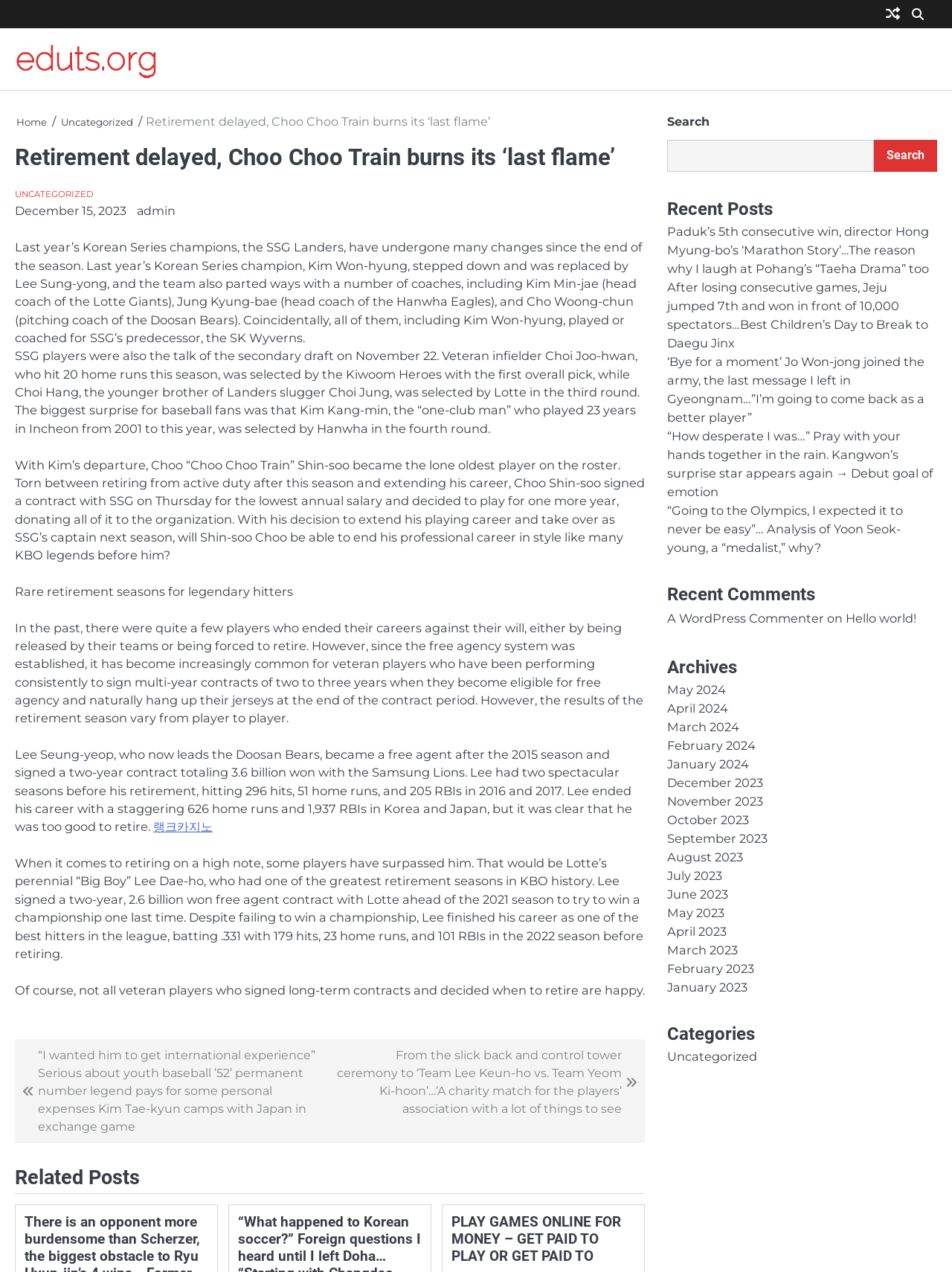Extract the main title from the webpage.

Retirement delayed, Choo Choo Train burns its ‘last flame’